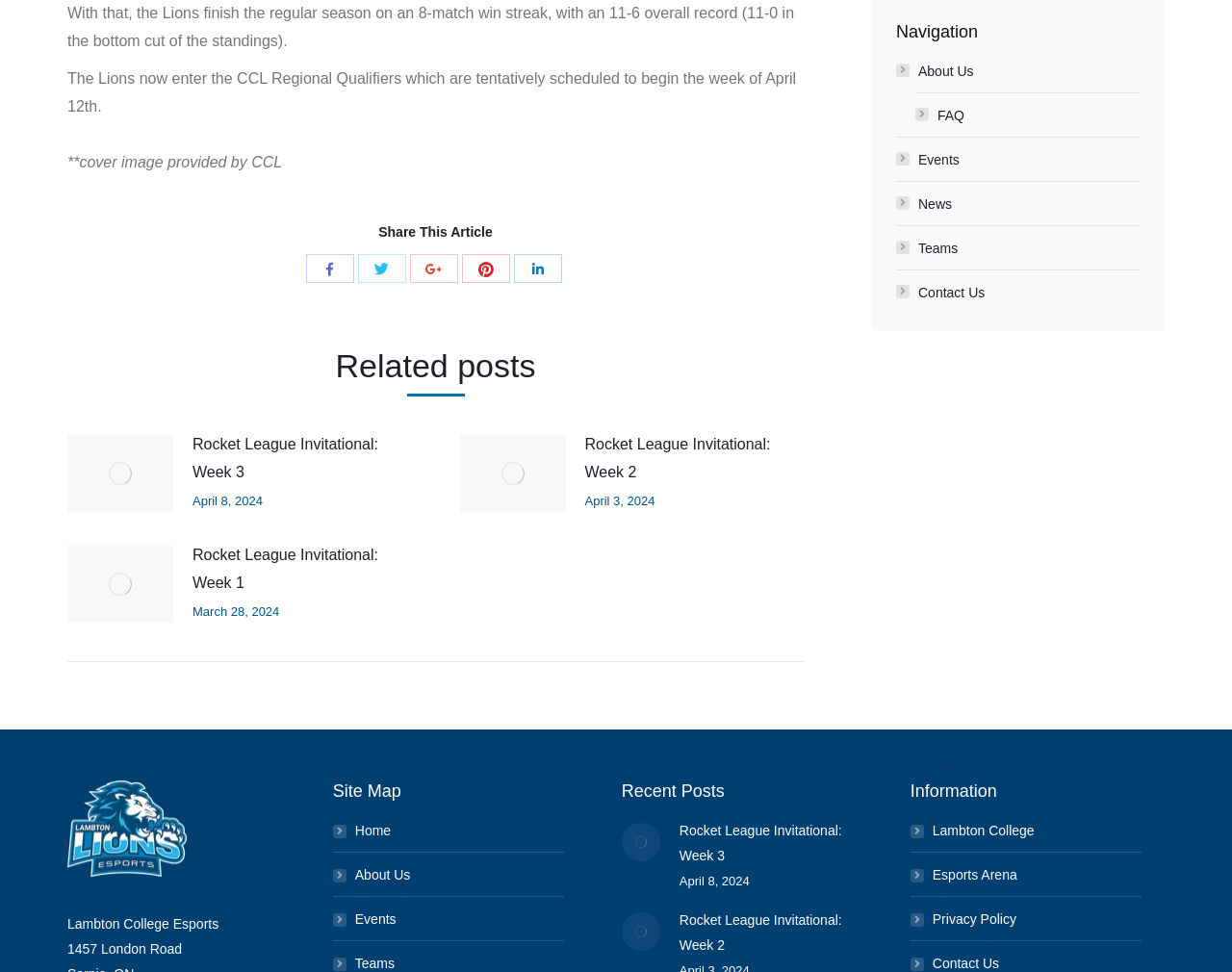For the following element description, predict the bounding box coordinates in the format (top-left x, top-left y, bottom-right x, bottom-right y). All values should be floating point numbers between 0 and 1. Description: Teams

[0.727, 0.242, 0.778, 0.268]